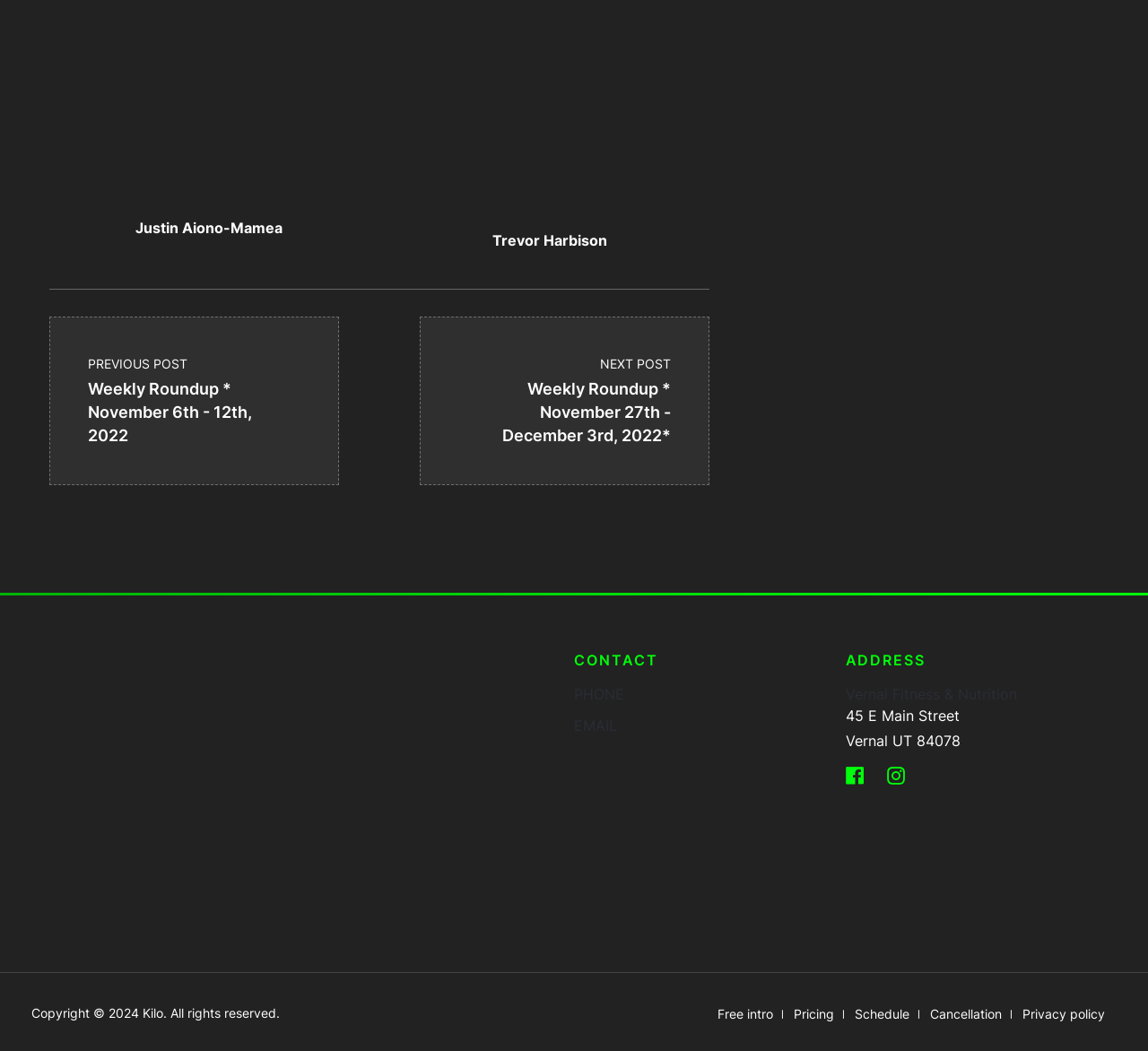What is the address of Vernal Fitness & Nutrition?
Using the image, answer in one word or phrase.

45 E Main Street Vernal UT 84078